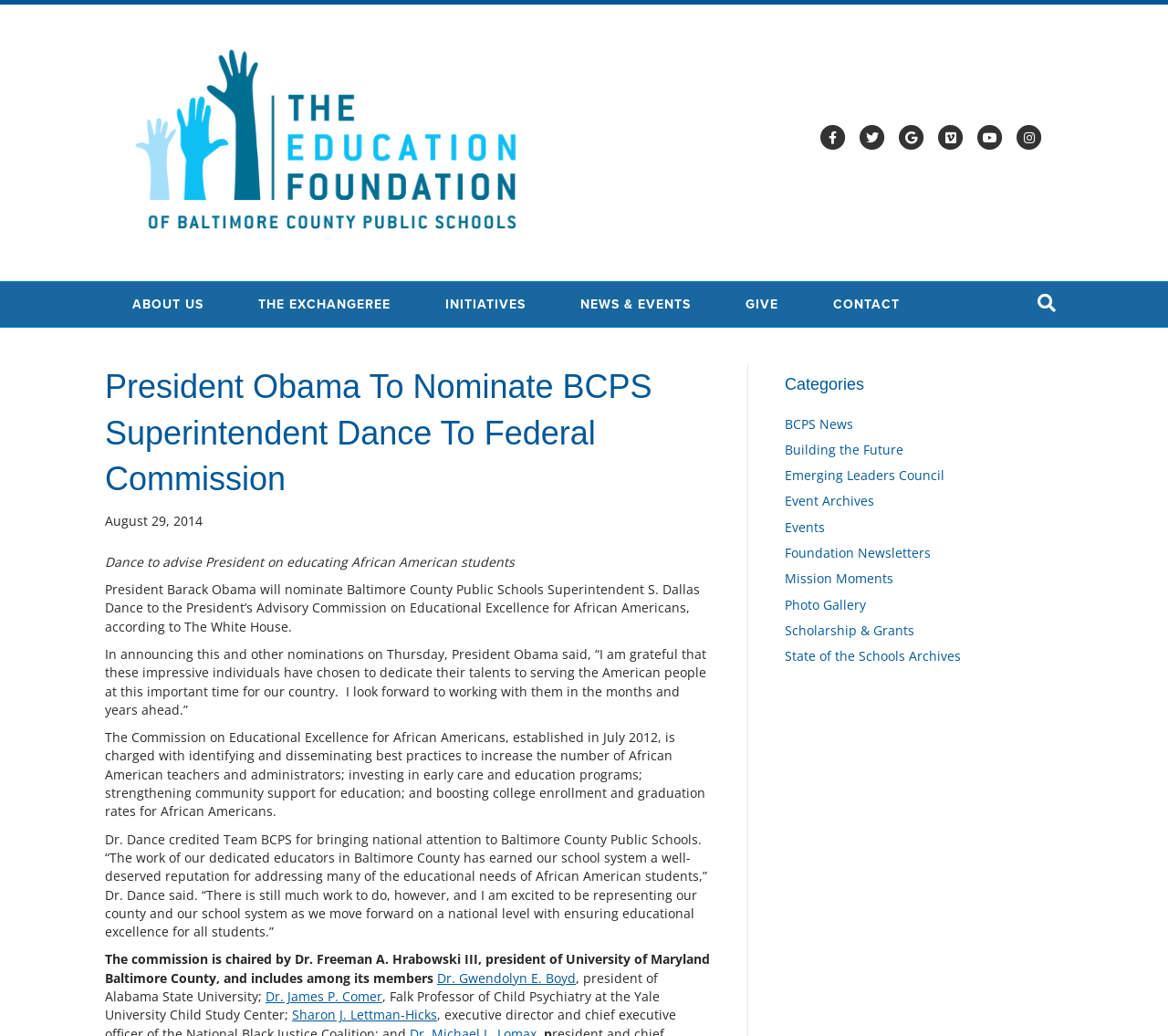Using the image as a reference, answer the following question in as much detail as possible:
What is the name of the superintendent nominated by President Obama?

The webpage mentions that President Barack Obama will nominate Baltimore County Public Schools Superintendent S. Dallas Dance to the President’s Advisory Commission on Educational Excellence for African Americans.